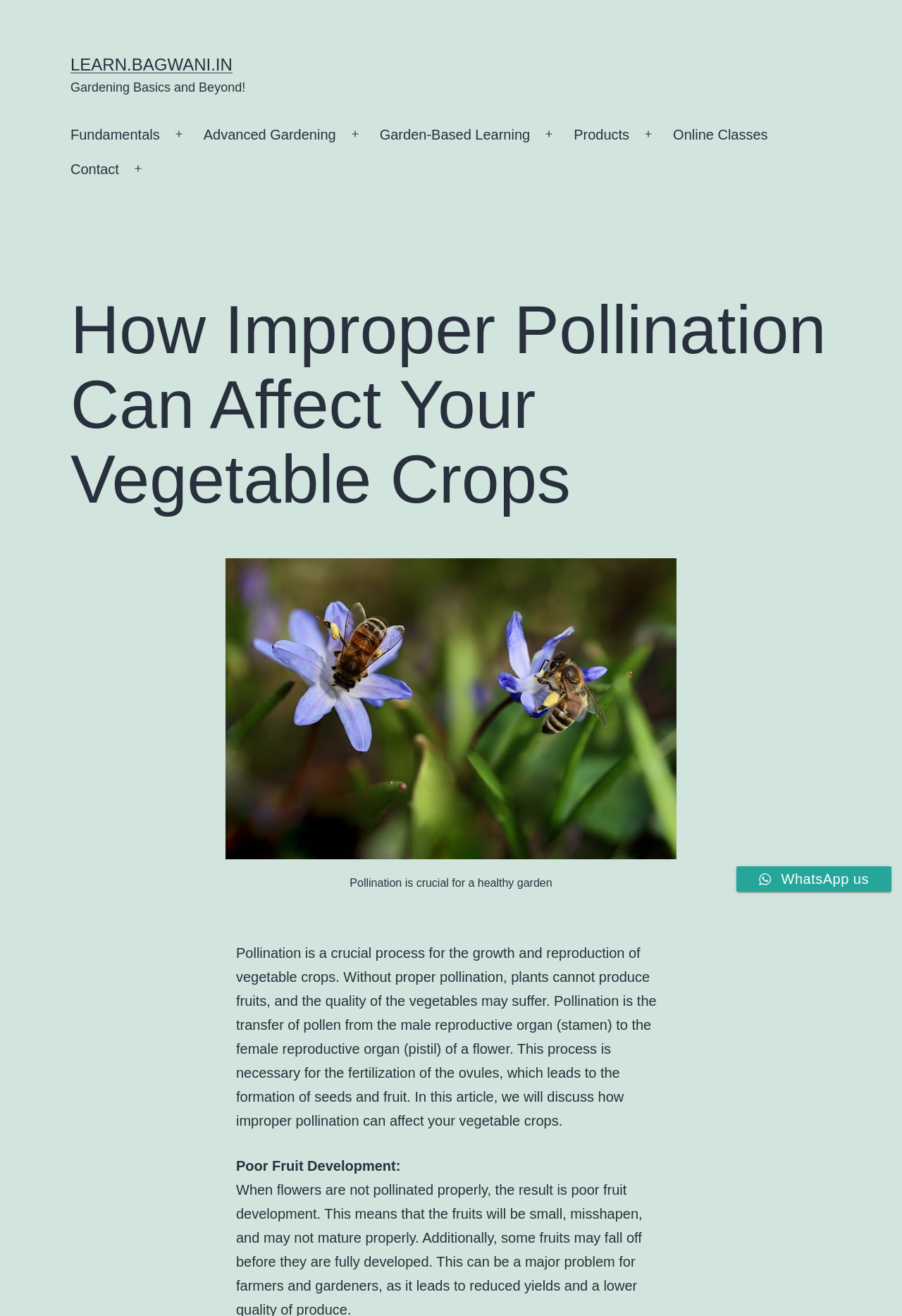Determine the bounding box coordinates of the target area to click to execute the following instruction: "Click the 'Fundamentals' link."

[0.068, 0.09, 0.187, 0.116]